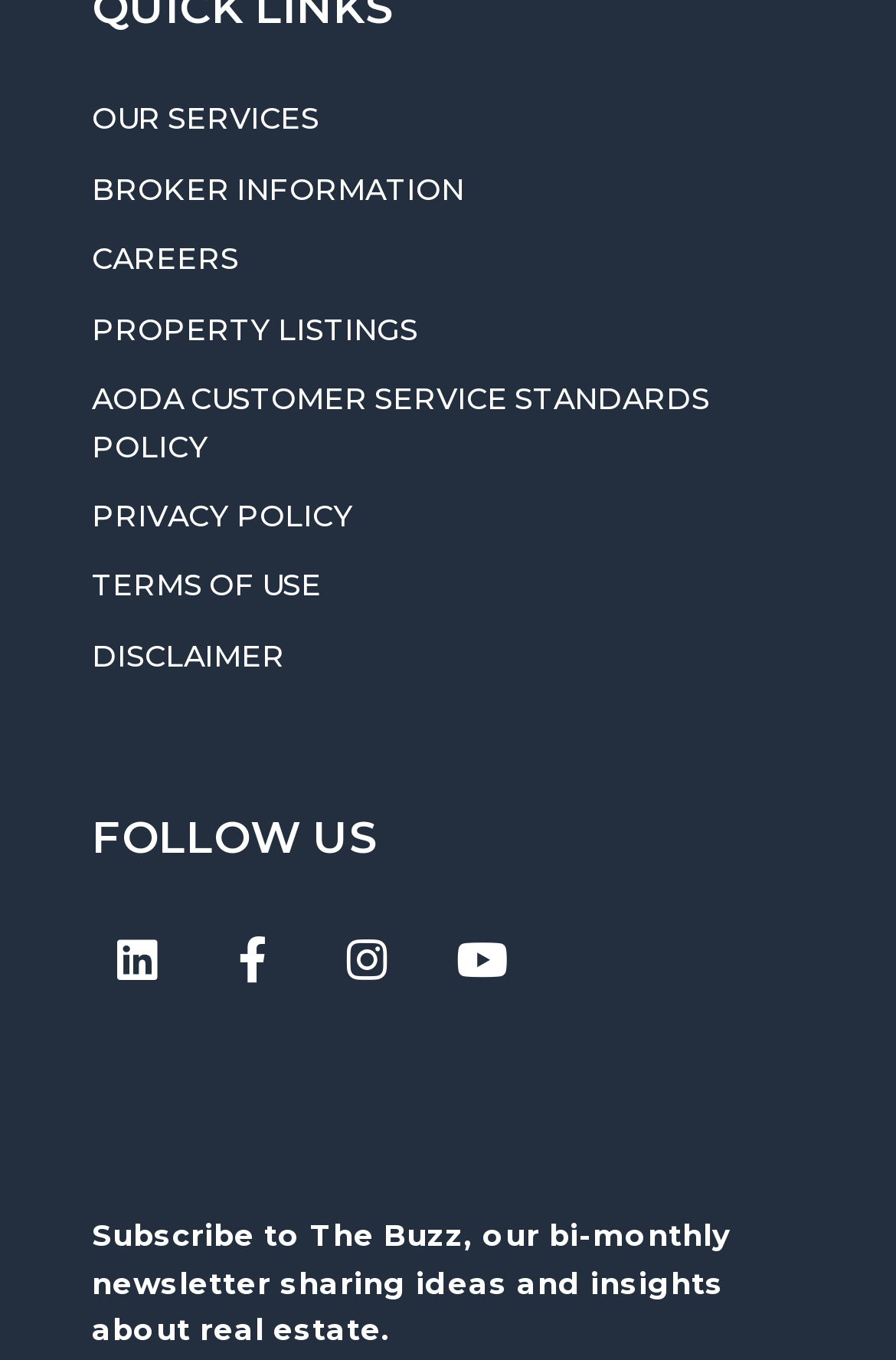Please locate the bounding box coordinates of the region I need to click to follow this instruction: "Follow us on Linkedin".

[0.103, 0.673, 0.205, 0.741]